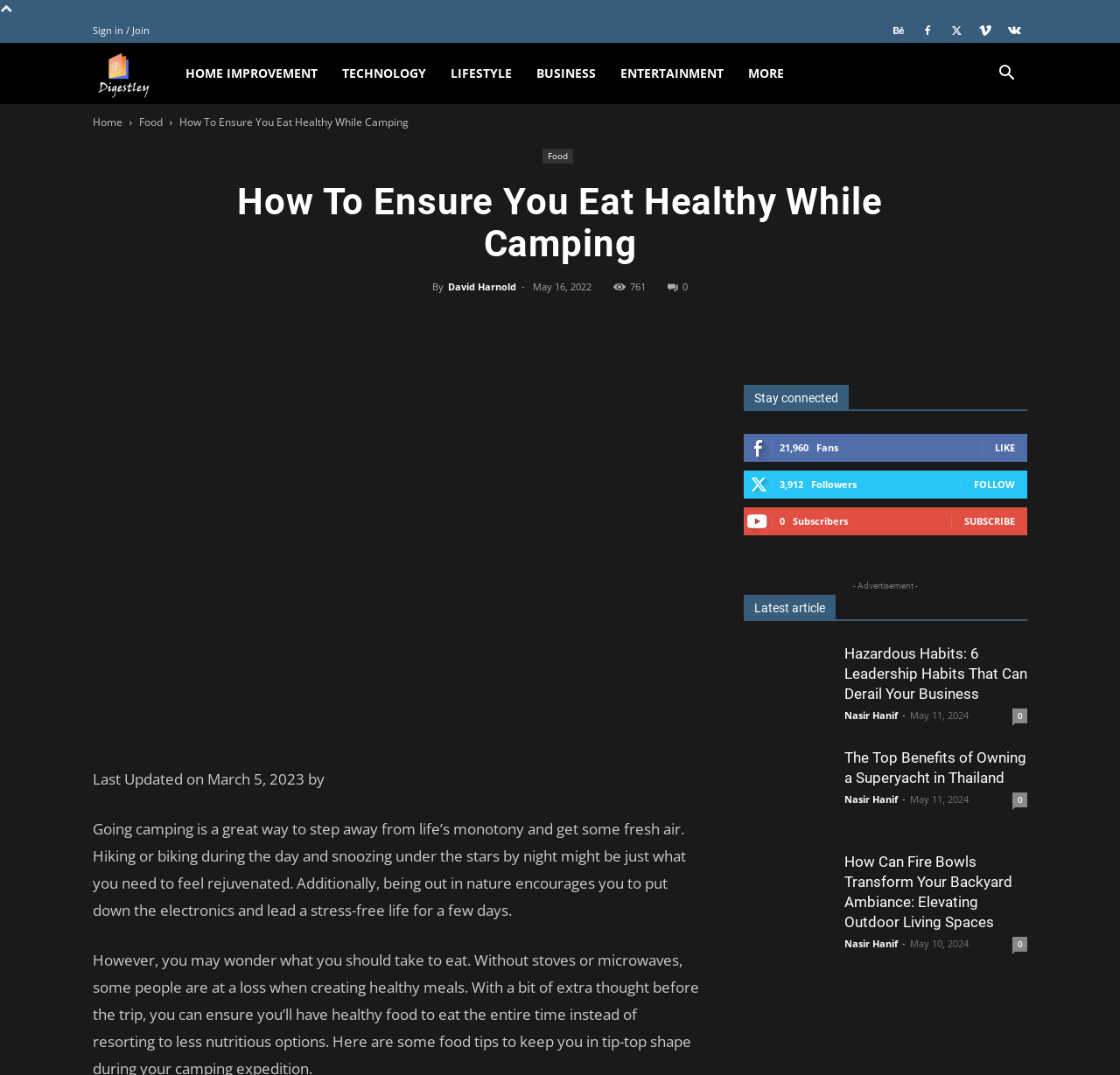From the webpage screenshot, identify the region described by Sign in / Join. Provide the bounding box coordinates as (top-left x, top-left y, bottom-right x, bottom-right y), with each value being a floating point number between 0 and 1.

[0.083, 0.022, 0.134, 0.034]